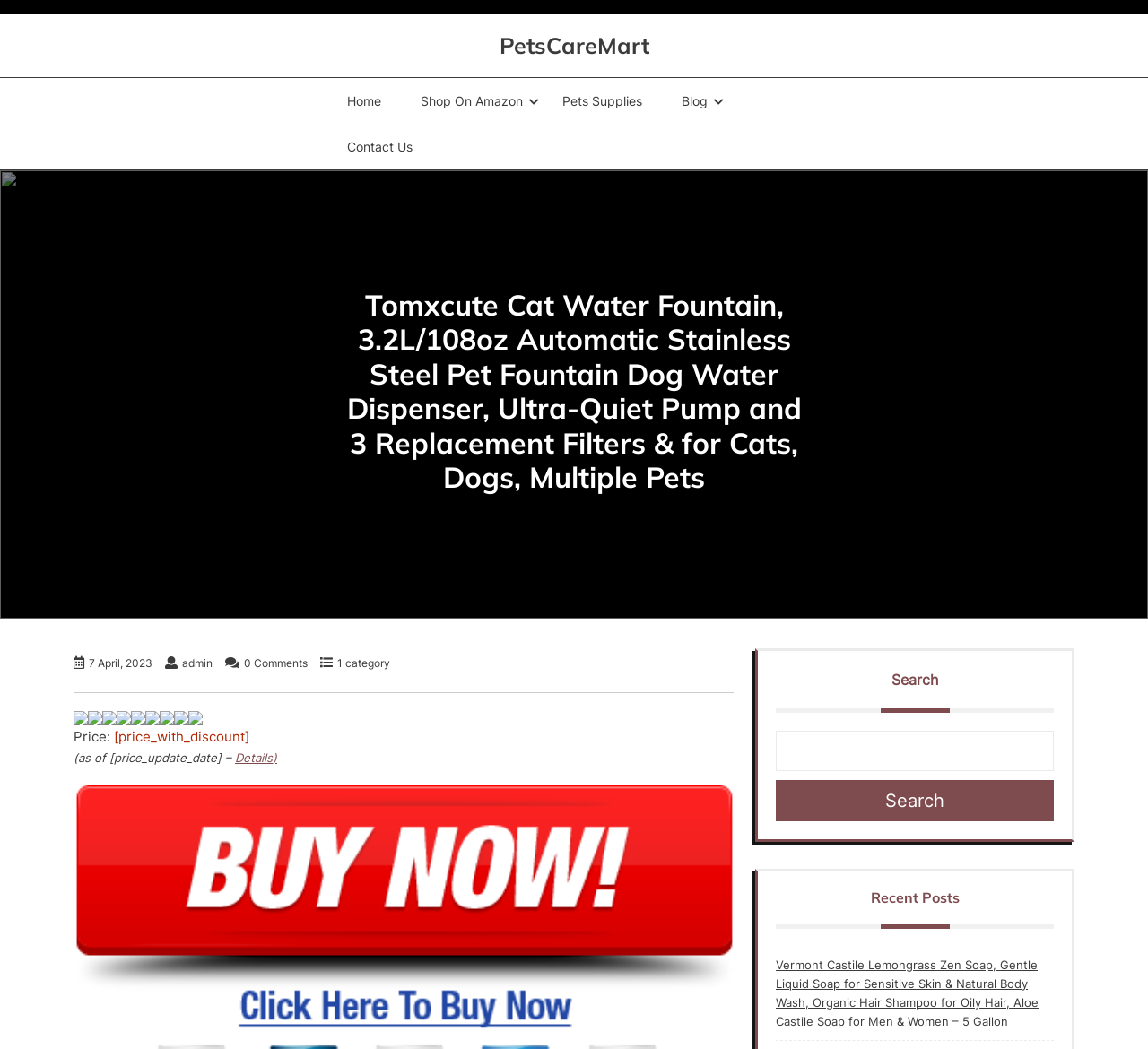Find and specify the bounding box coordinates that correspond to the clickable region for the instruction: "Contact Us".

[0.287, 0.118, 0.375, 0.162]